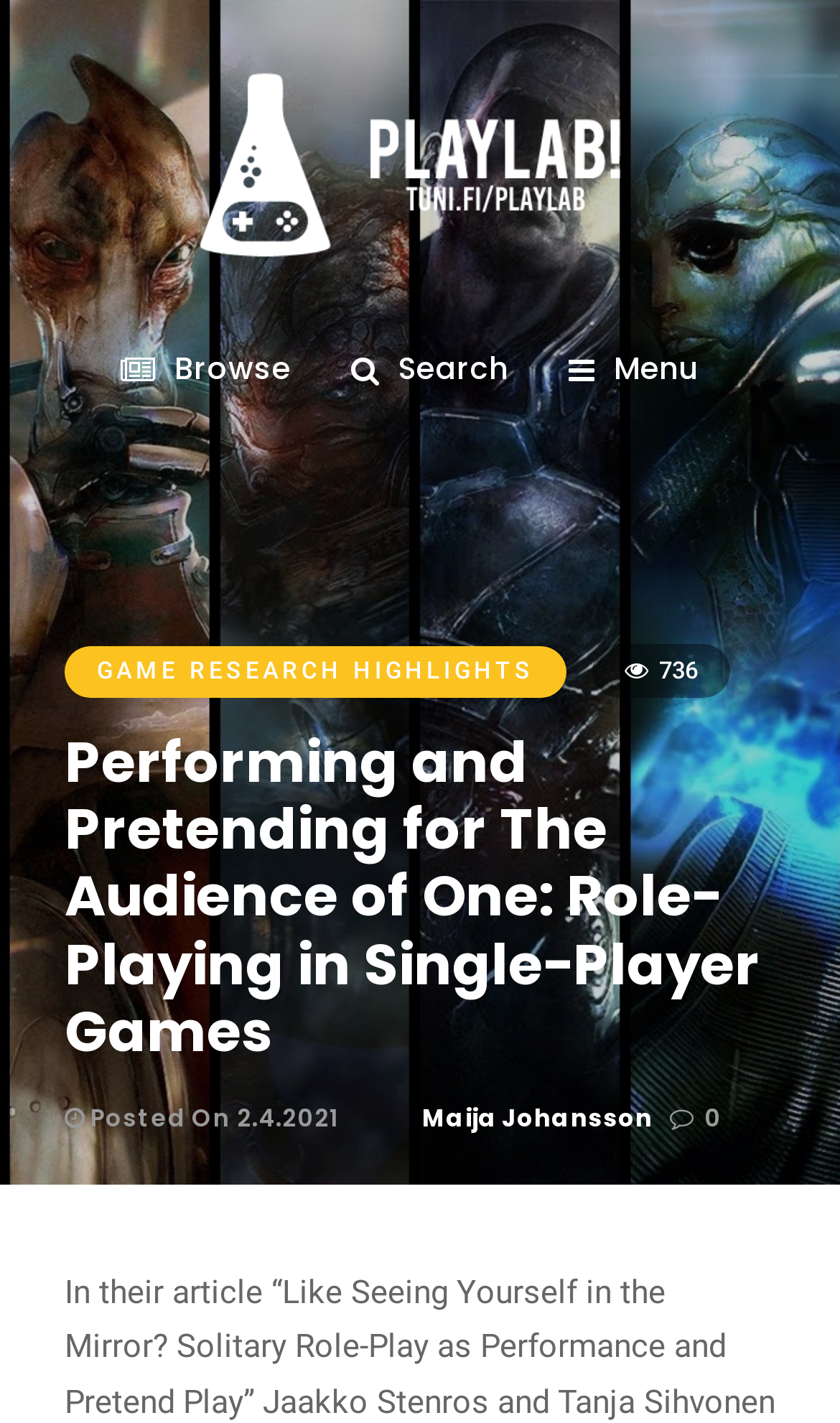Given the following UI element description: "Maija Johansson", find the bounding box coordinates in the webpage screenshot.

[0.503, 0.773, 0.777, 0.798]